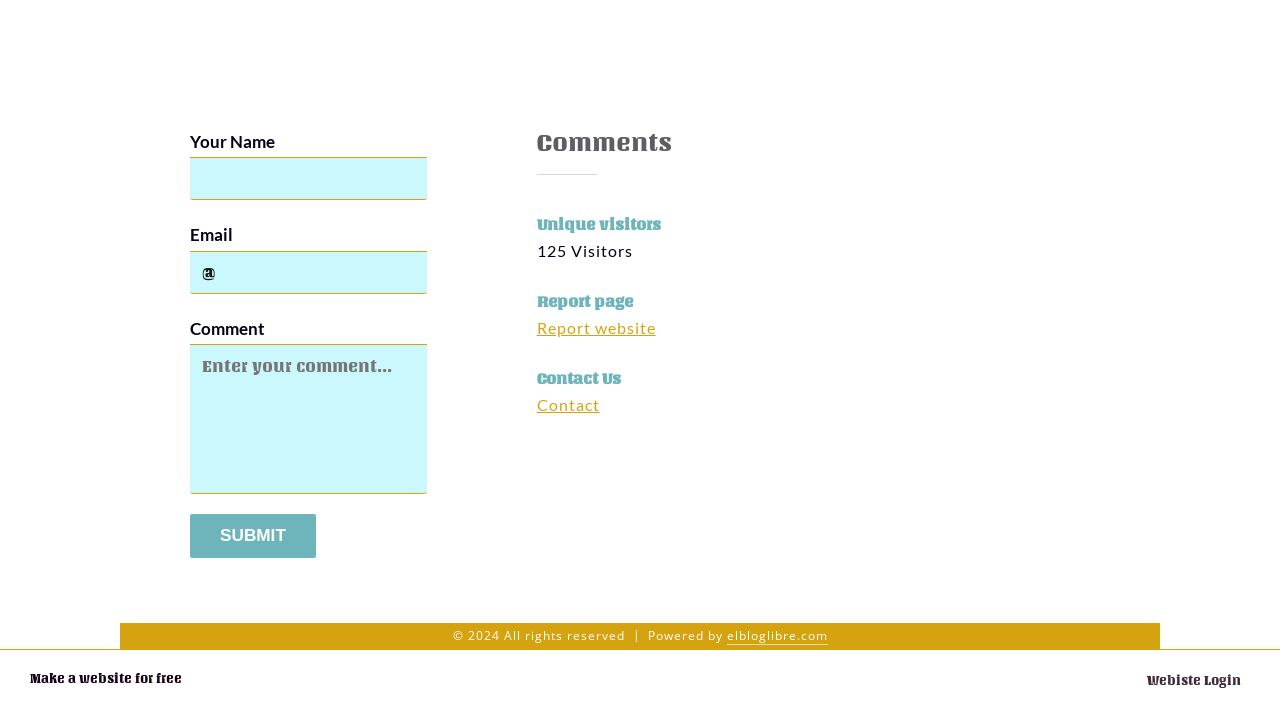What is the purpose of the form on the webpage?
Answer the question with a thorough and detailed explanation.

The form on the webpage has fields for 'Your Name', 'Email', and 'Comment', and a 'SUBMIT' button, indicating that its purpose is to allow users to submit a comment.